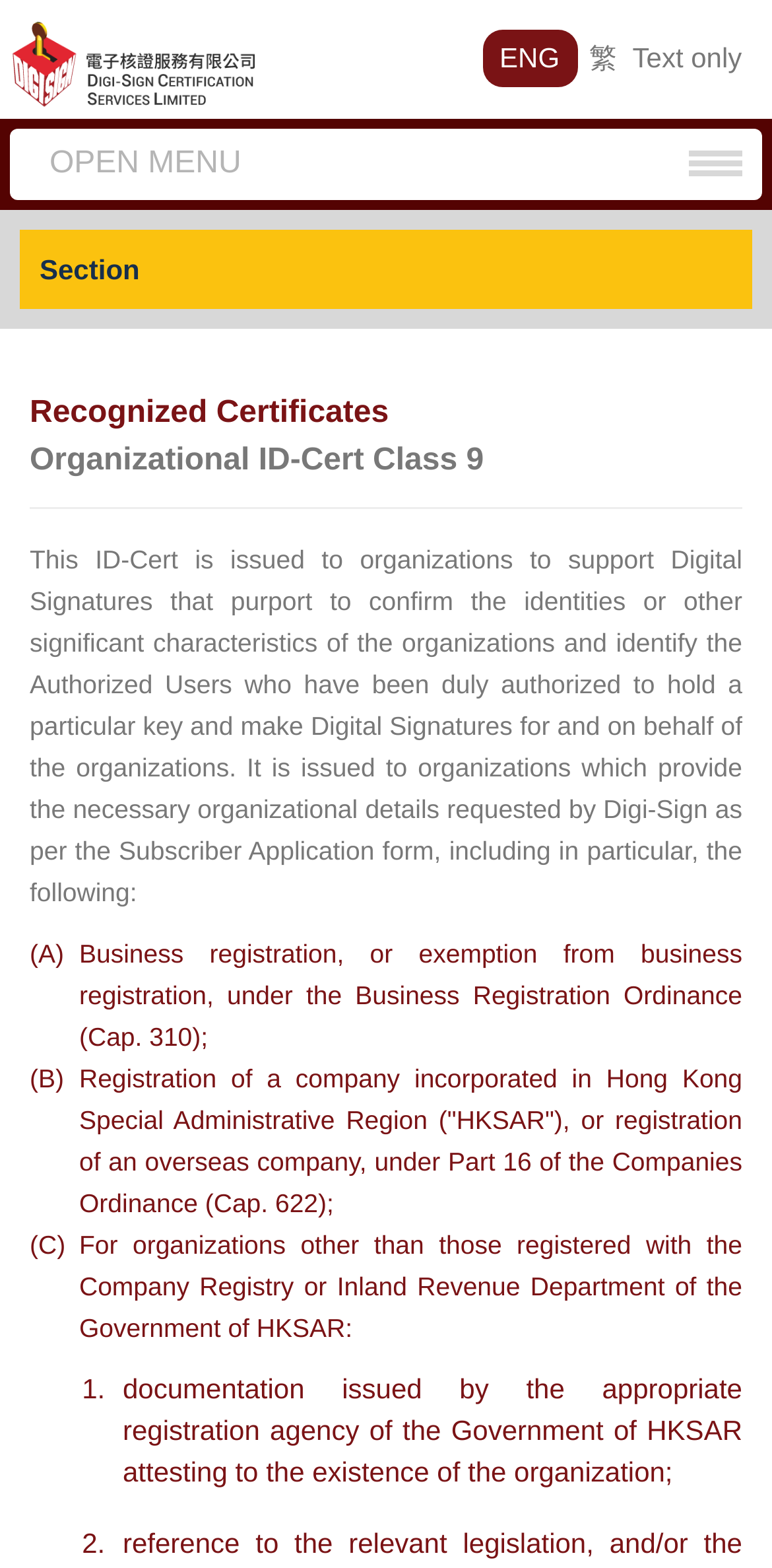Provide the bounding box coordinates for the area that should be clicked to complete the instruction: "View Personal ID-Cert Class 1".

[0.075, 0.294, 0.444, 0.313]